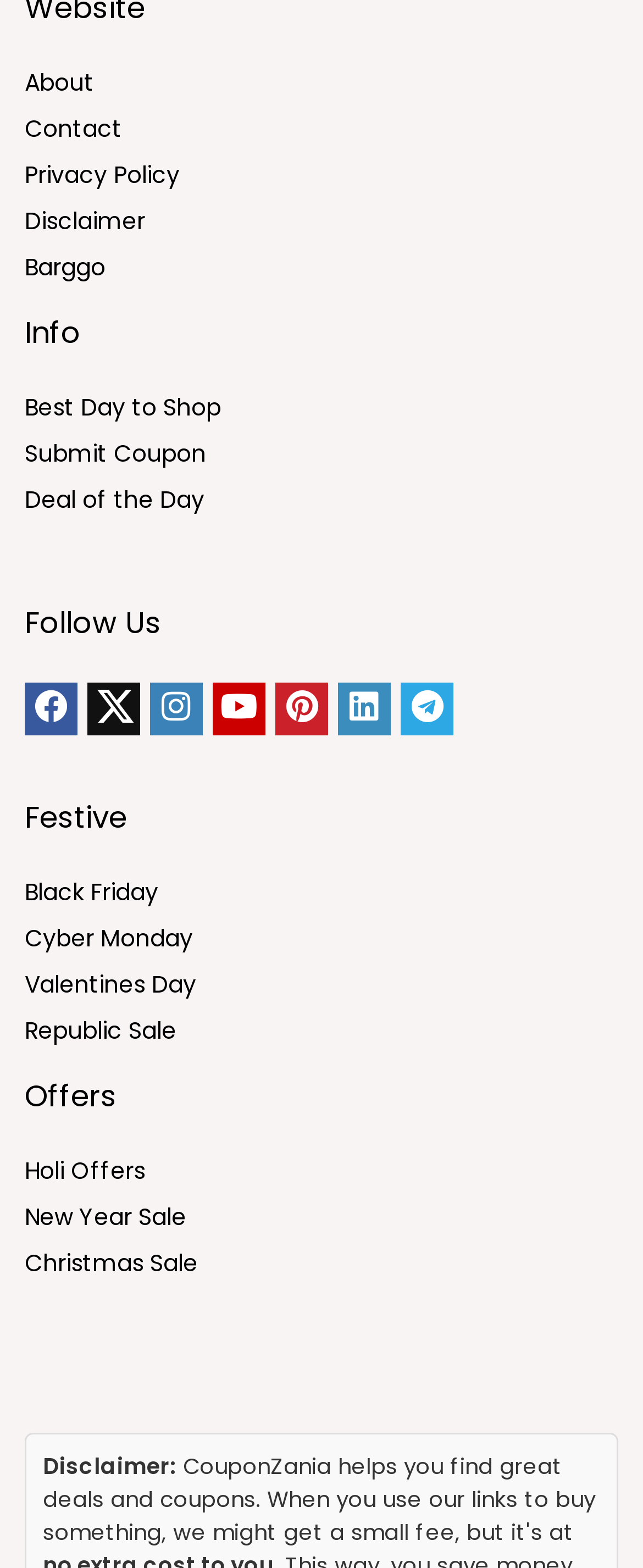How many static text elements are there?
Please elaborate on the answer to the question with detailed information.

I counted the number of static text elements by looking at the webpage structure. There are 5 static text elements, namely, 'Info', 'Follow Us', 'Festive', 'Offers', and 'Disclaimer:'.